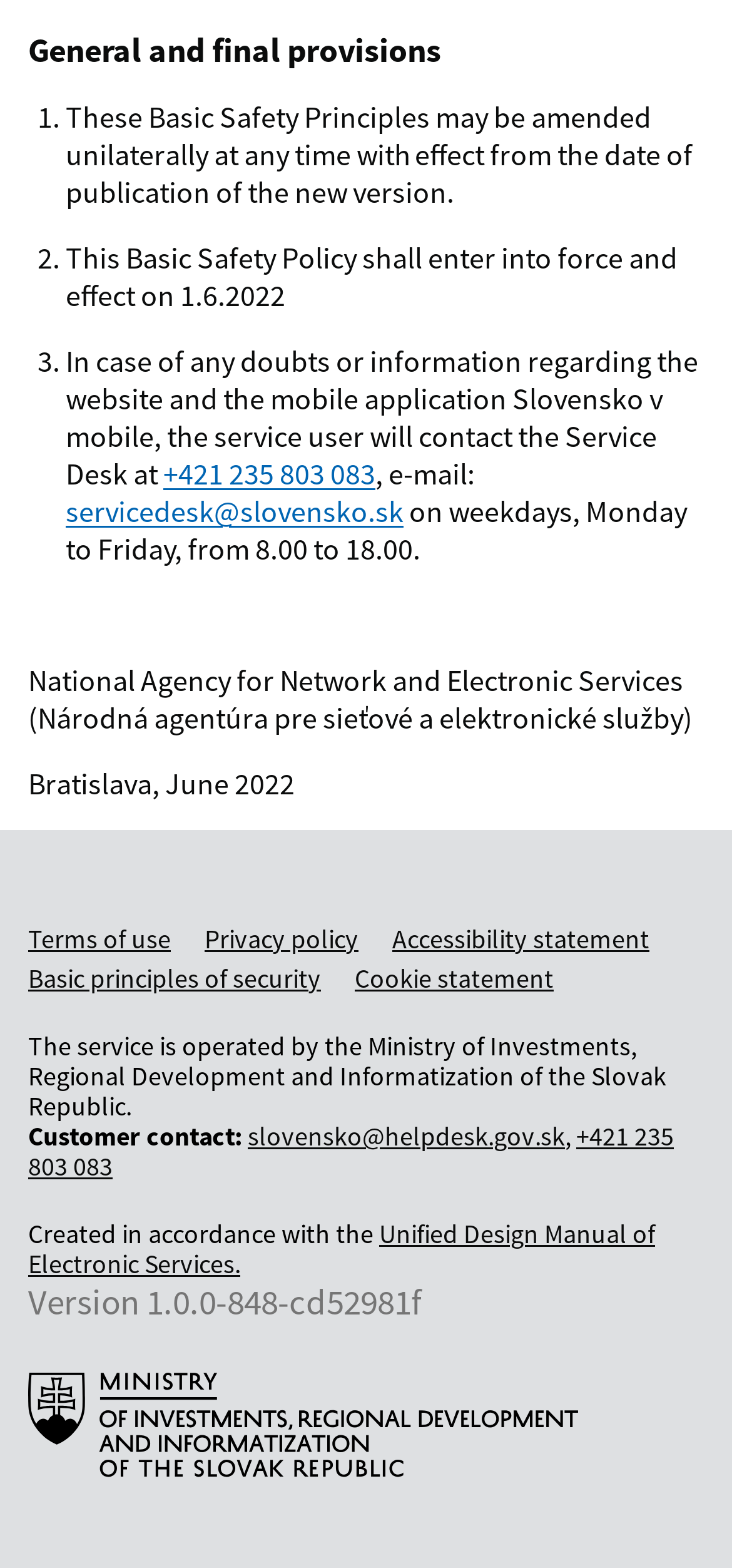What is the contact email for the Service Desk?
Using the image, give a concise answer in the form of a single word or short phrase.

servicedesk@slovensko.sk